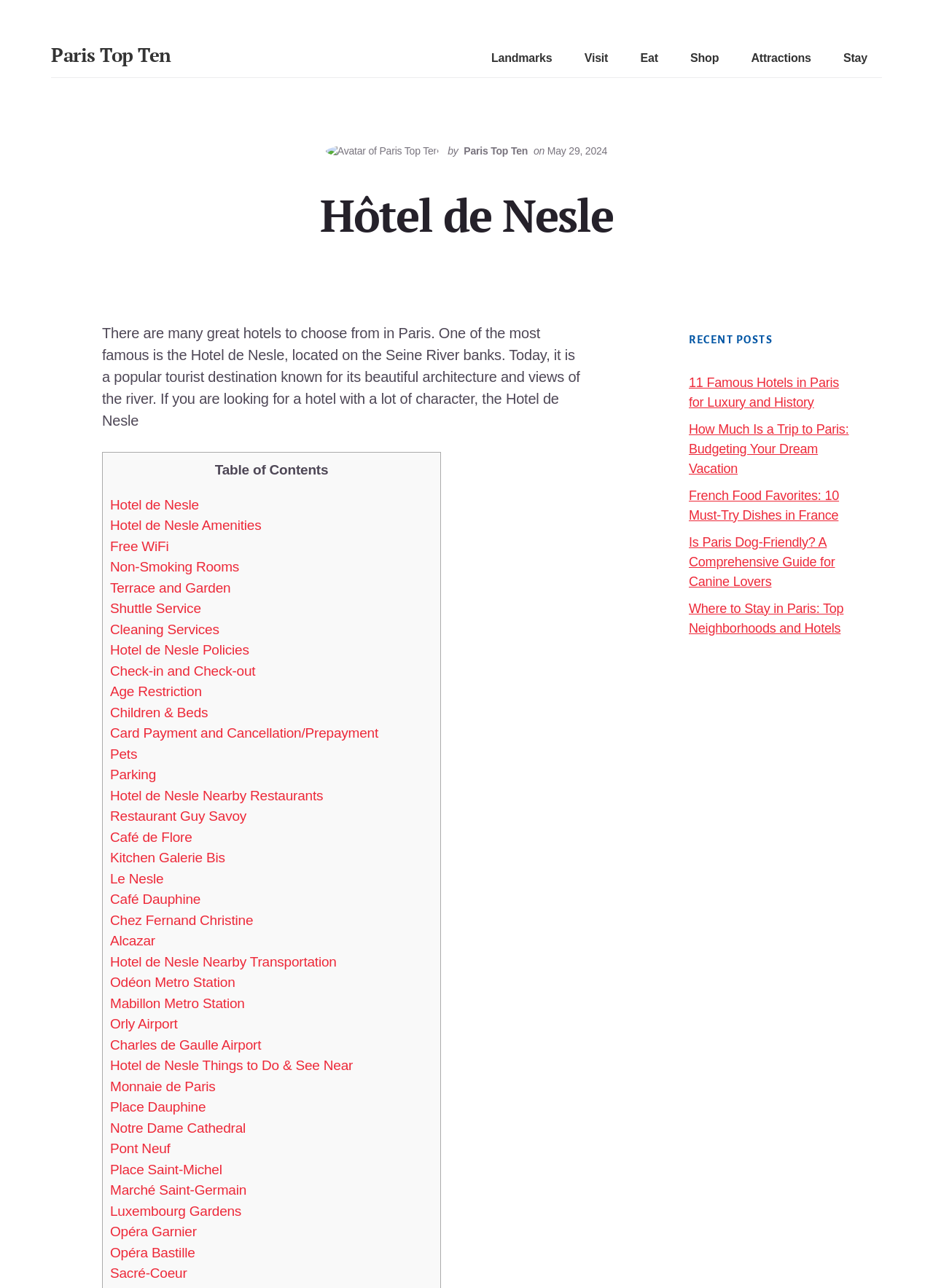Please specify the coordinates of the bounding box for the element that should be clicked to carry out this instruction: "Click on 'Landmarks'". The coordinates must be four float numbers between 0 and 1, formatted as [left, top, right, bottom].

[0.523, 0.033, 0.595, 0.059]